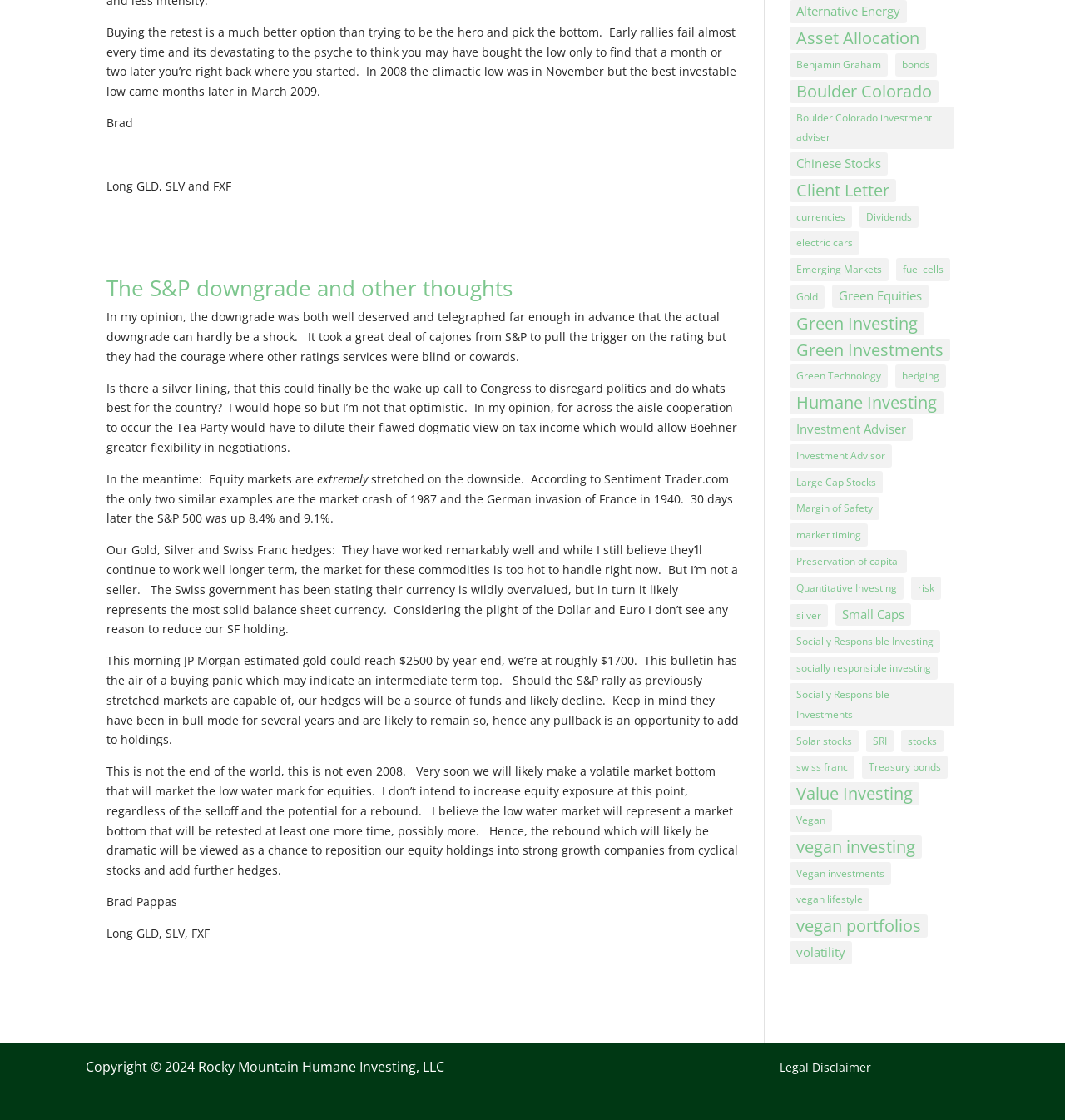Please provide a comprehensive response to the question based on the details in the image: What is the author's investment advice?

The author advises investing in GLD, SLV, and FXF, as stated in the text 'Long GLD, SLV and FXF' and 'I believe the low water market will represent a market bottom that will be retested at least one more time, possibly more. Hence, the rebound which will likely be dramatic will be viewed as a chance to reposition our equity holdings into strong growth companies from cyclical stocks and add further hedges.'